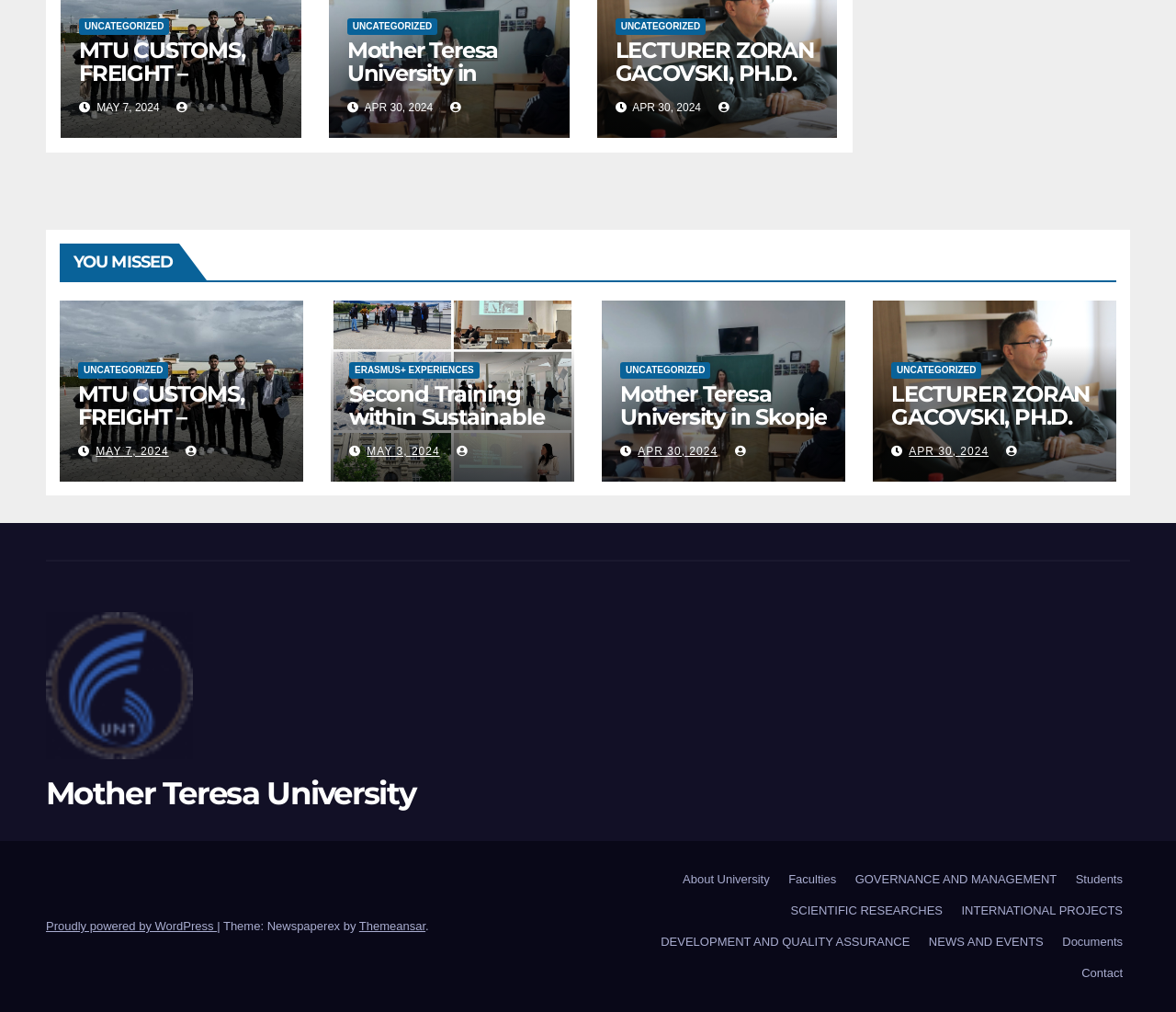Specify the bounding box coordinates of the element's region that should be clicked to achieve the following instruction: "Visit the Mother Teresa University homepage". The bounding box coordinates consist of four float numbers between 0 and 1, in the format [left, top, right, bottom].

[0.039, 0.591, 0.449, 0.764]